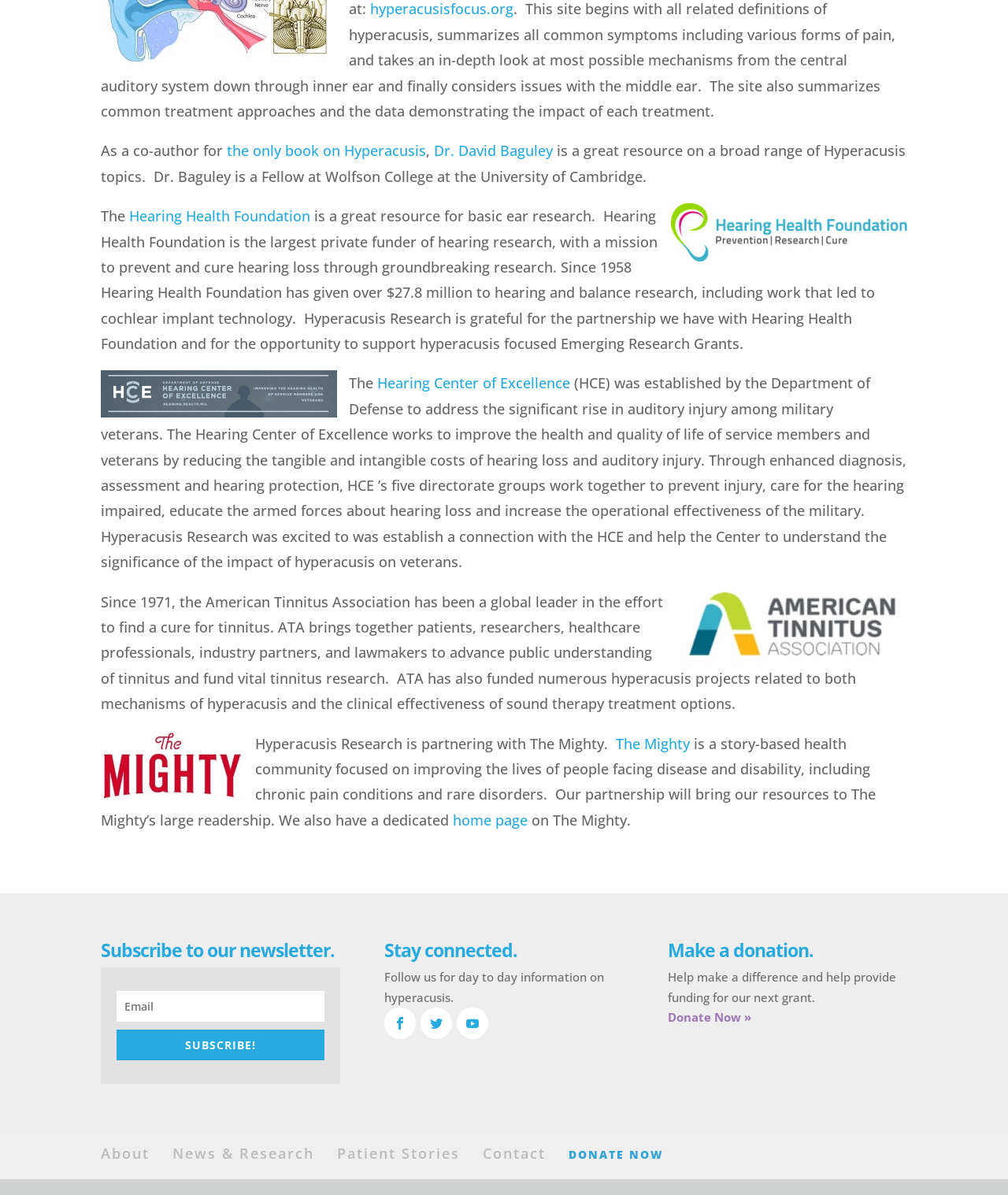Determine the bounding box coordinates for the area you should click to complete the following instruction: "Visit the Hearing Health Foundation website".

[0.128, 0.173, 0.308, 0.189]